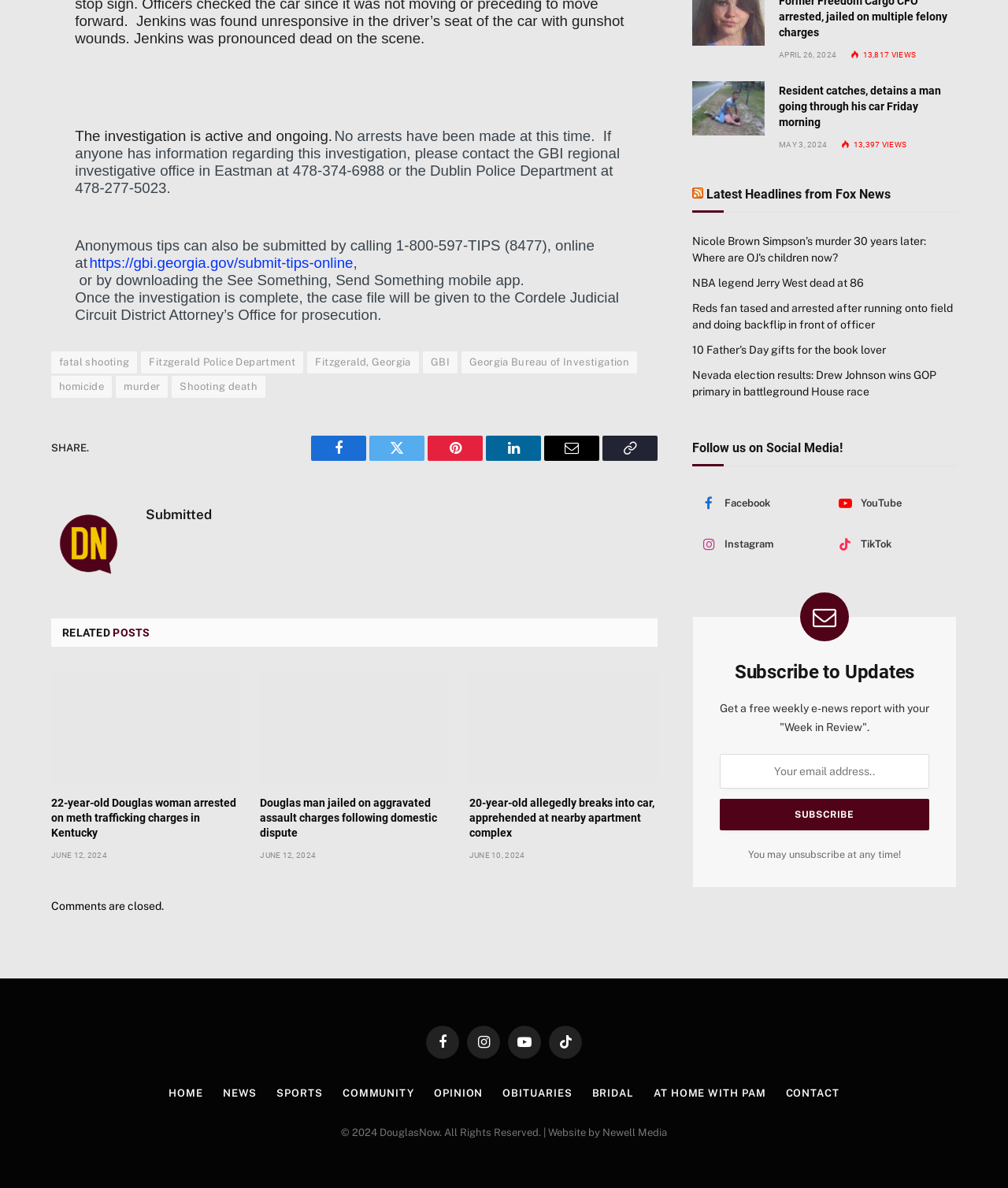What will happen to the case file once the investigation is complete?
Analyze the image and provide a thorough answer to the question.

Once the investigation is complete, the case file will be given to the Cordele Judicial Circuit District Attorney’s Office for prosecution, as stated in the webpage.